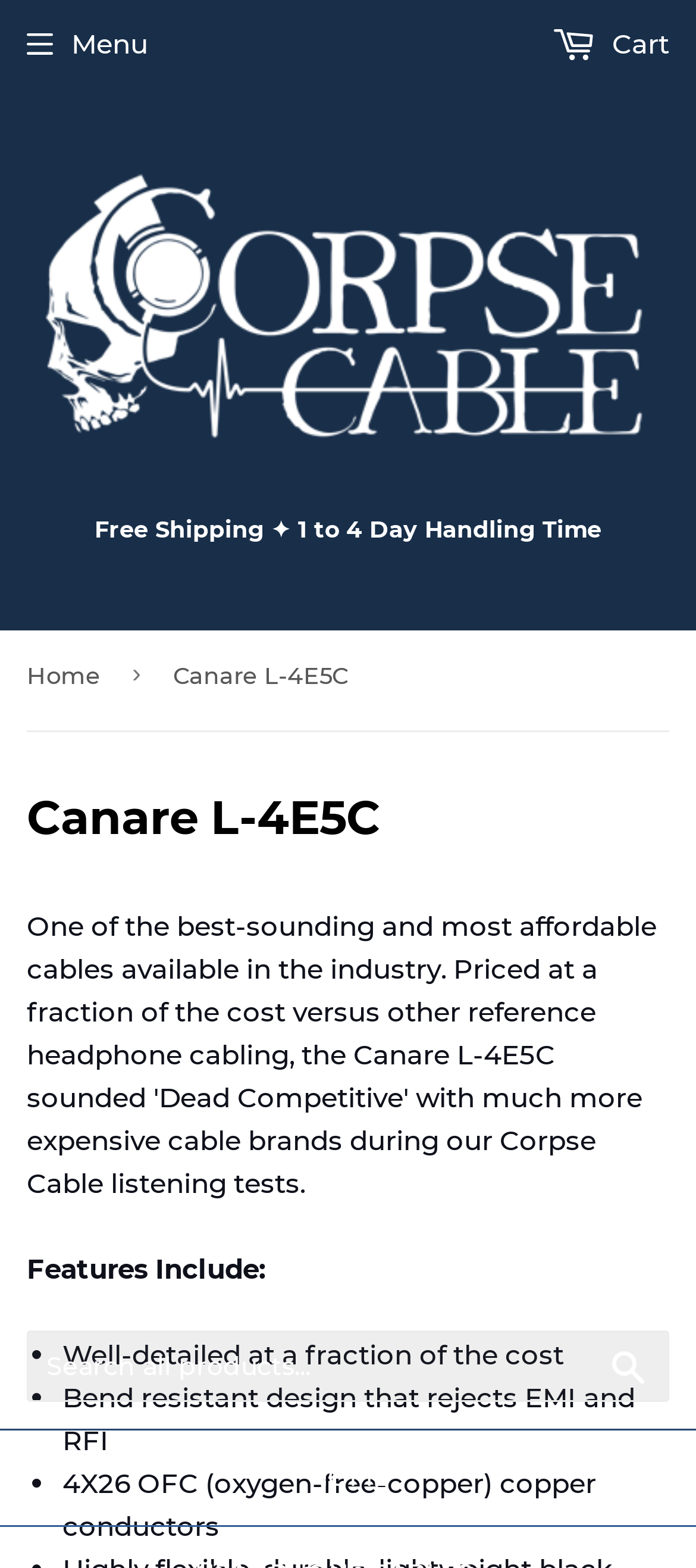Identify the bounding box for the given UI element using the description provided. Coordinates should be in the format (top-left x, top-left y, bottom-right x, bottom-right y) and must be between 0 and 1. Here is the description: Cart 0

[0.544, 0.003, 0.961, 0.054]